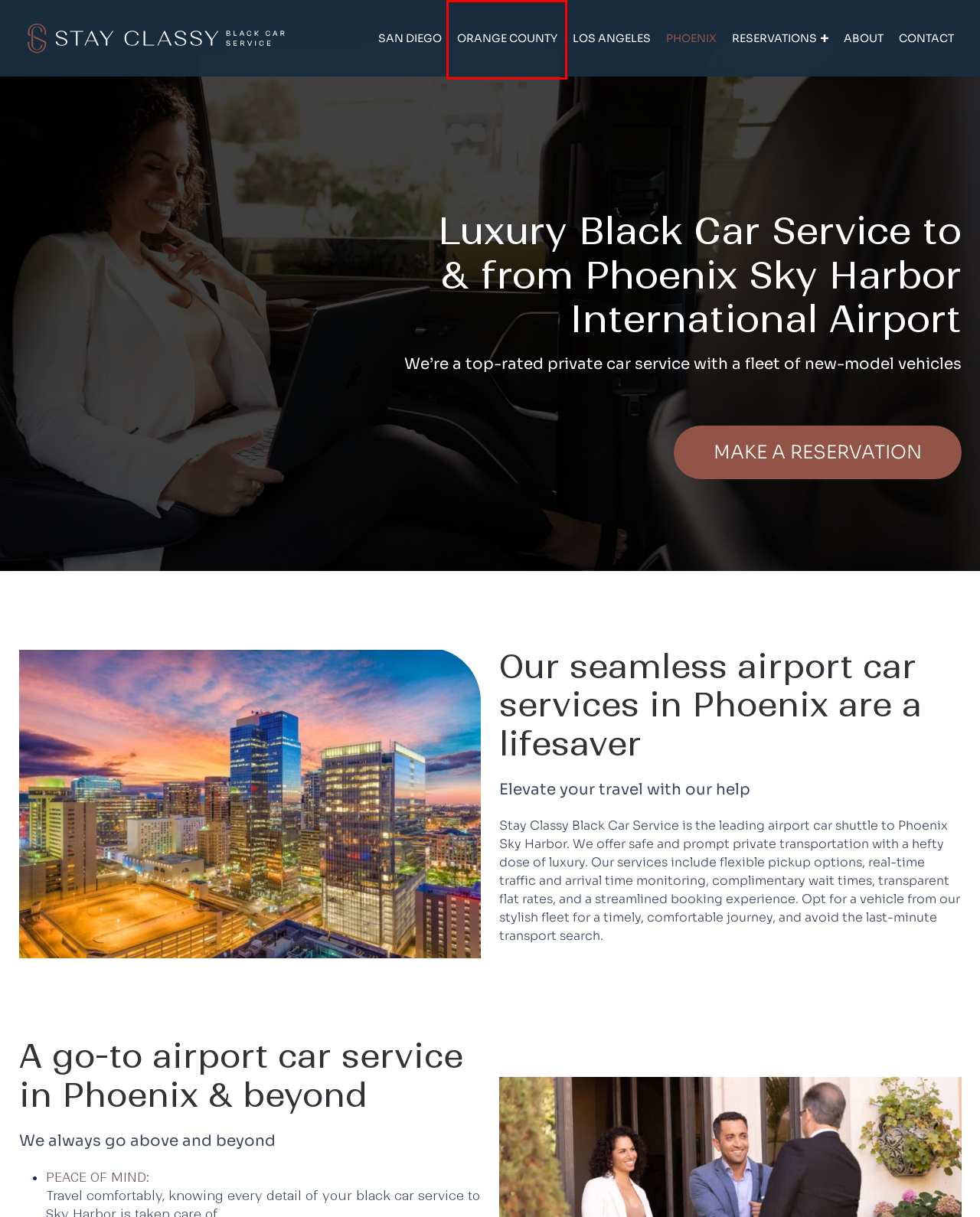Look at the screenshot of a webpage where a red bounding box surrounds a UI element. Your task is to select the best-matching webpage description for the new webpage after you click the element within the bounding box. The available options are:
A. Contact Us | Stay Classy Black Car Service
B. Respected Airport Car Service Near Me to LAX | Stay Classy
C. Book Online Reservation - Stay Classy Black Car Service
D. Airport Transportation Near Me in San Diego | Stay Classy
E. Top Private Transportation Service | Stay Classy Black Car Service
F. First-Class Black Car Service From John Wayne Airport Near Me
G. About Us | Stay Classy Black Car Service
H. Premium Car Service Near Me from Phoenix to Scottsdale Airport

F